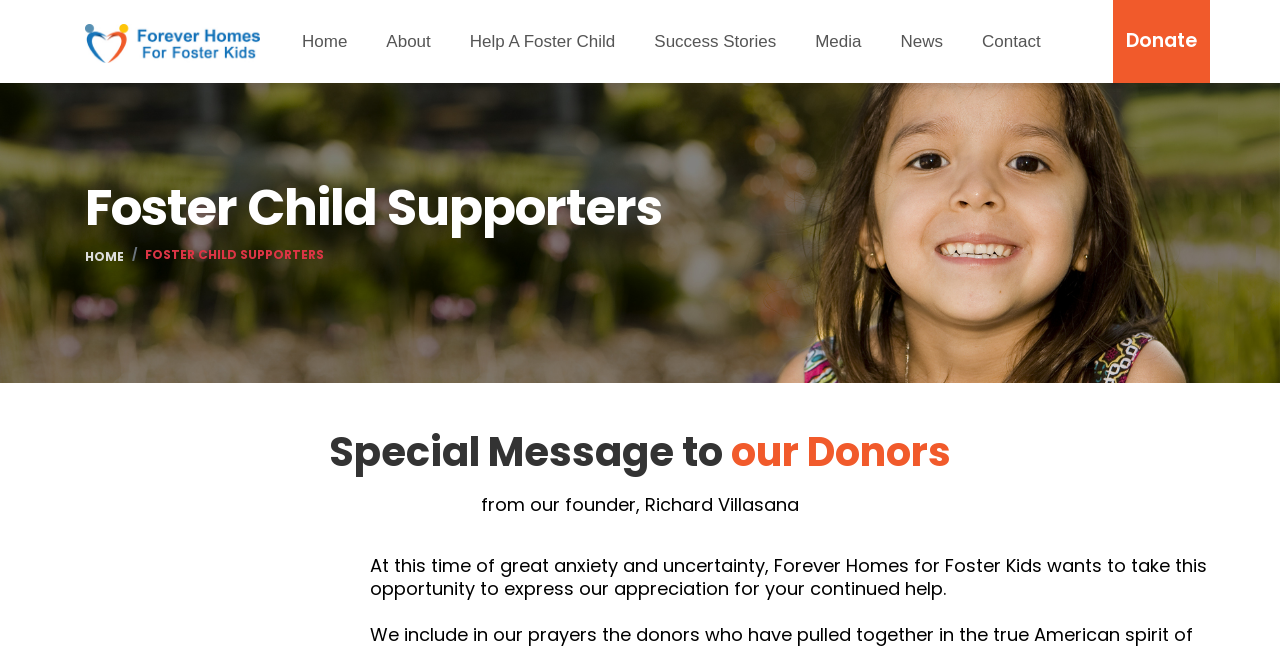Please indicate the bounding box coordinates of the element's region to be clicked to achieve the instruction: "Email Jessica if you need more information". Provide the coordinates as four float numbers between 0 and 1, i.e., [left, top, right, bottom].

None